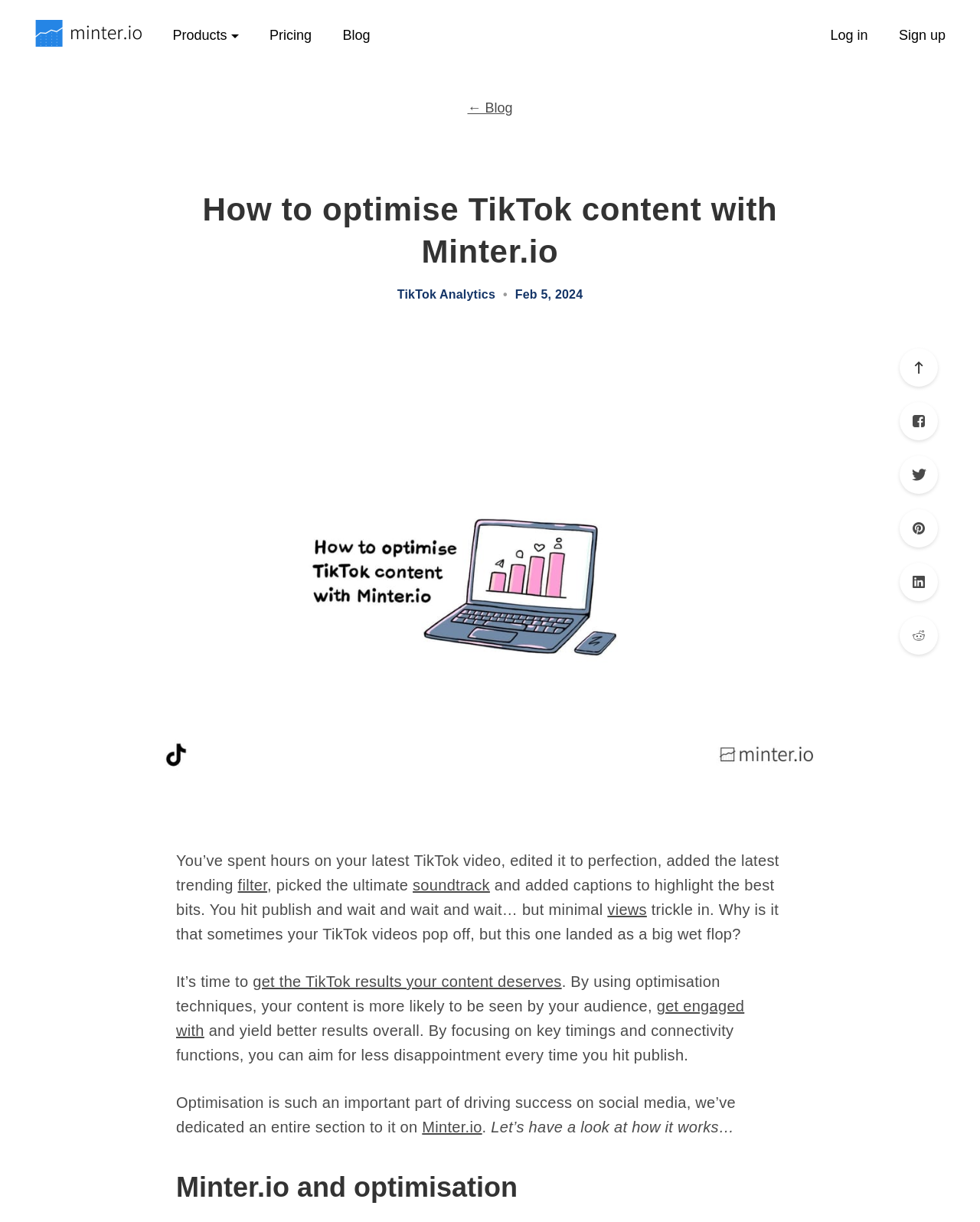Bounding box coordinates are to be given in the format (top-left x, top-left y, bottom-right x, bottom-right y). All values must be floating point numbers between 0 and 1. Provide the bounding box coordinate for the UI element described as: aria-label="Pinterest"

[0.918, 0.46, 0.957, 0.492]